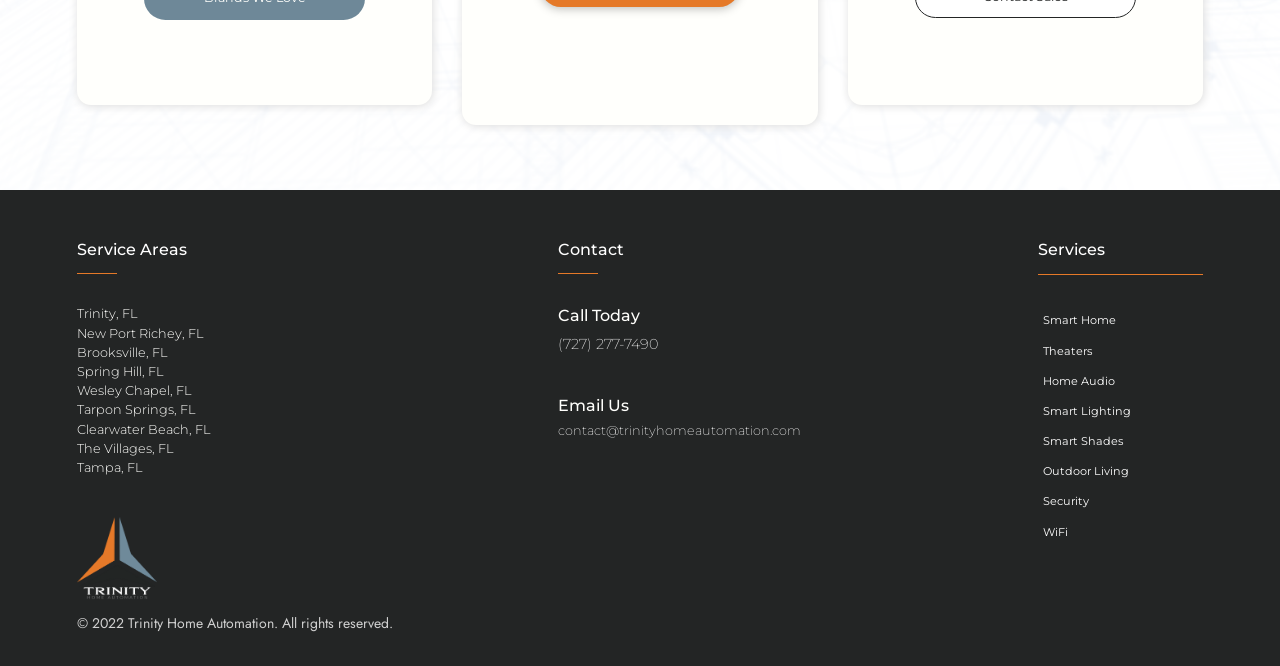Using the information in the image, give a detailed answer to the following question: What is the phone number to call?

I found the link element with the text '(727) 277-7490' under the 'Contact' heading, which is likely the phone number to call.